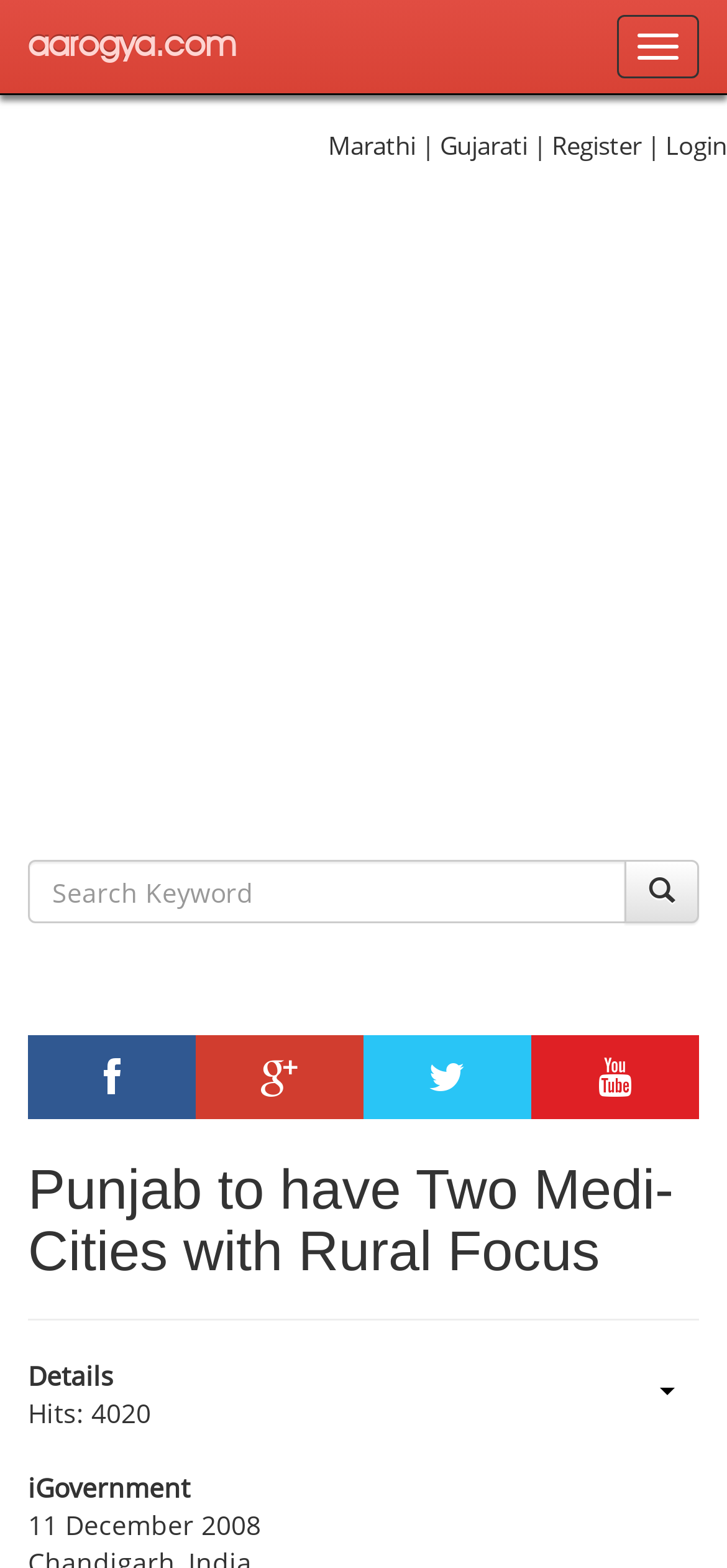Please identify the bounding box coordinates of the clickable area that will allow you to execute the instruction: "Visit aarogya.com".

[0.0, 0.0, 0.364, 0.059]